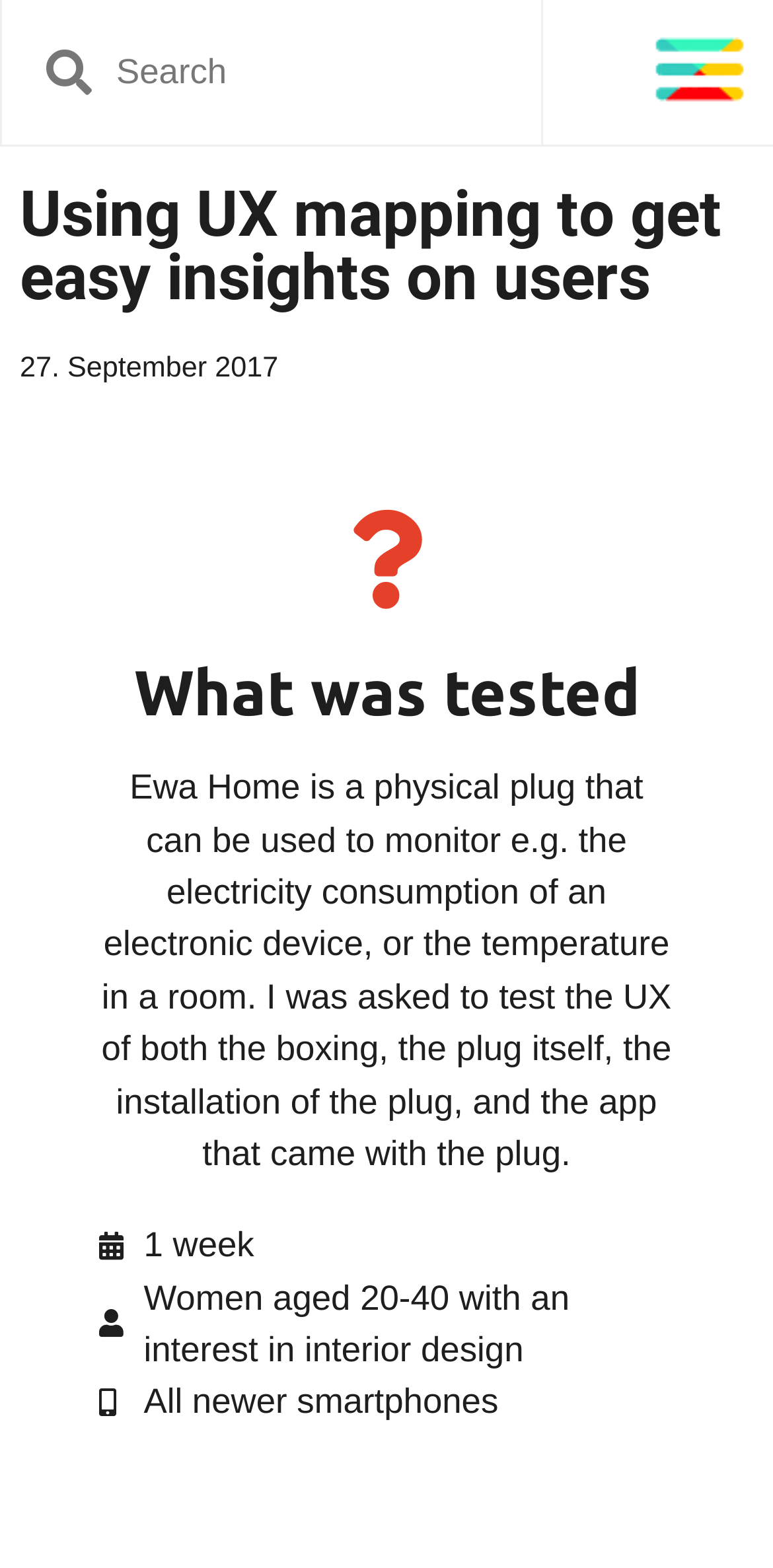Please answer the following question using a single word or phrase: 
What was being tested in terms of UX?

Boxing, plug, installation, and app